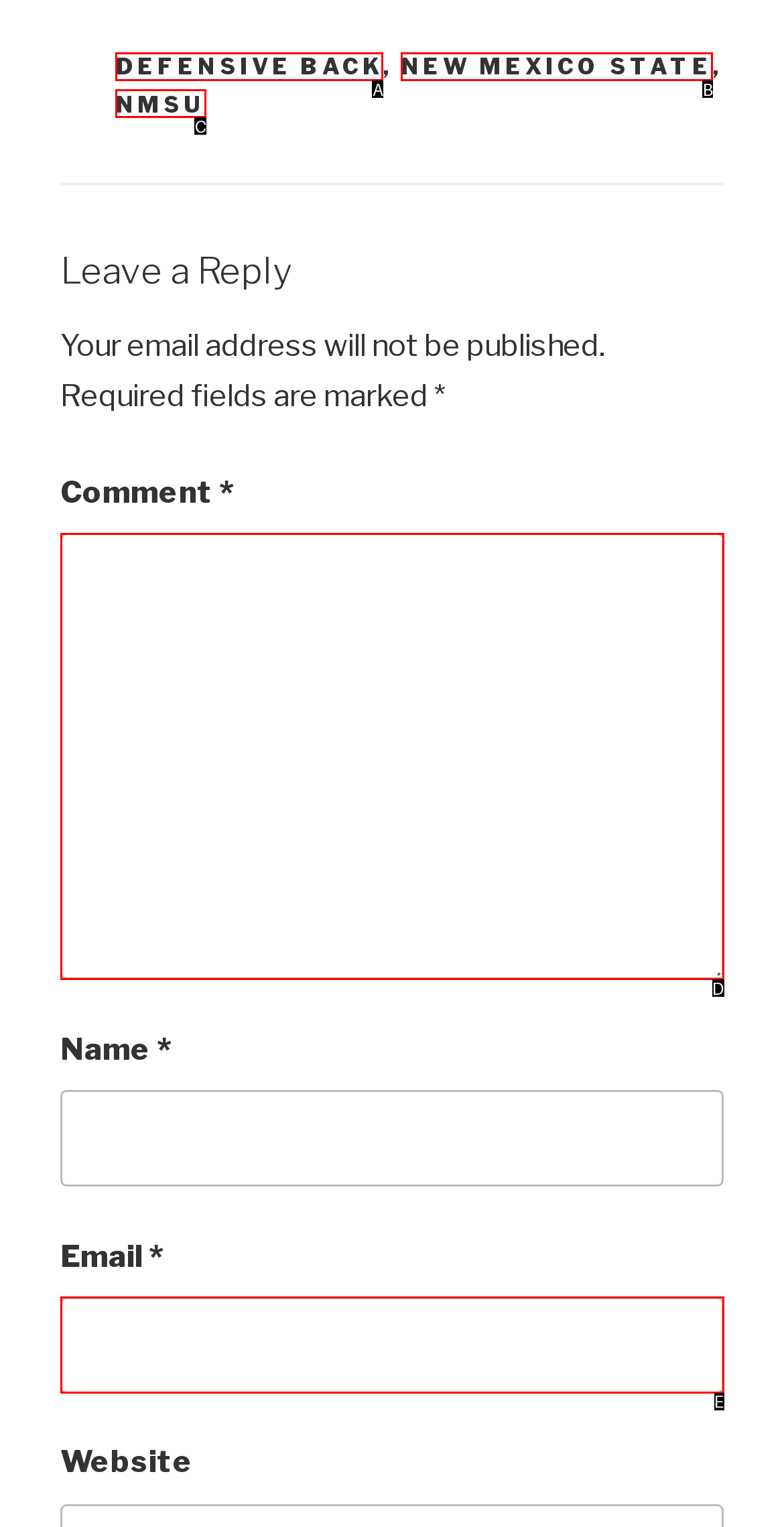Select the correct option based on the description: Defensive Back
Answer directly with the option’s letter.

A